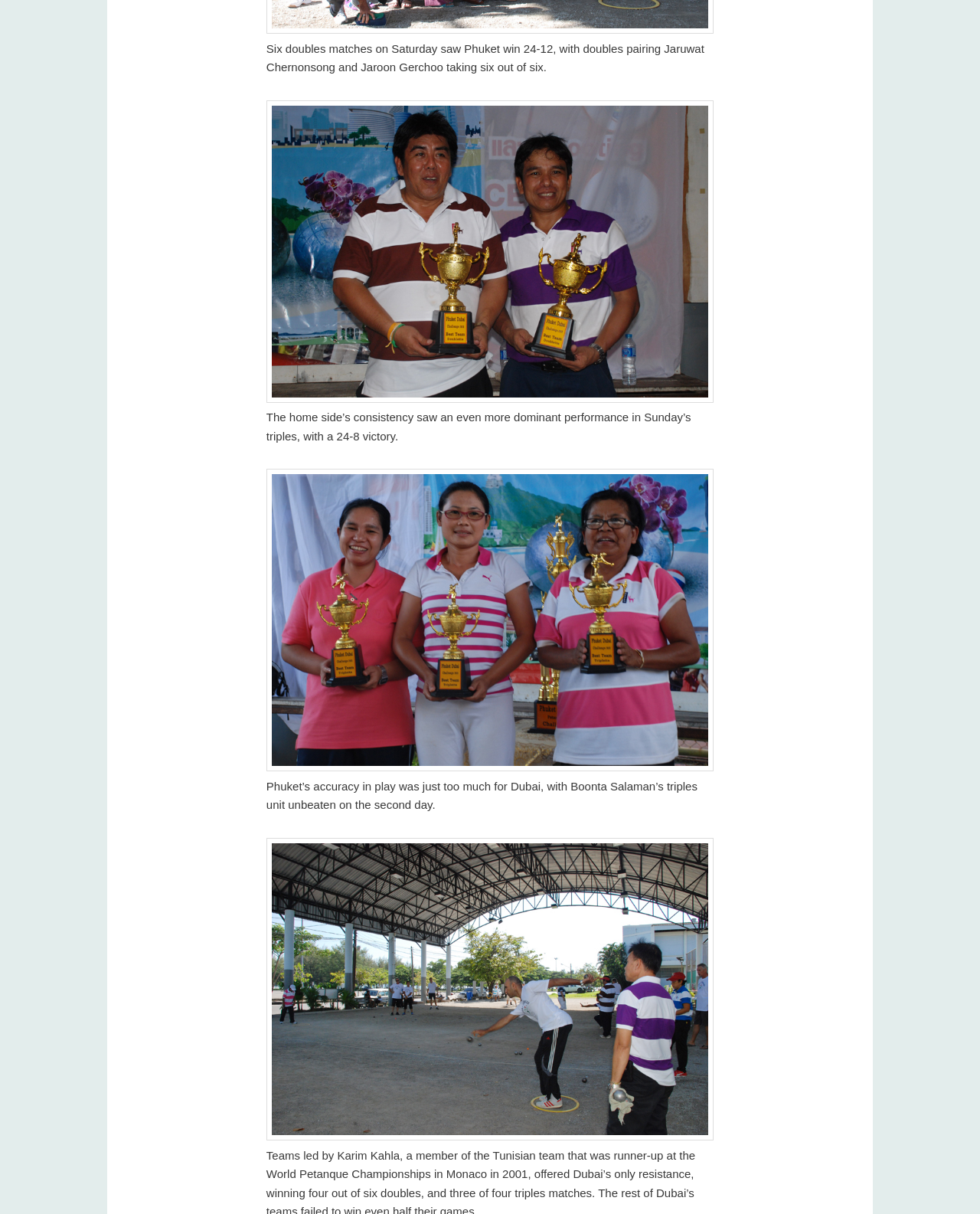What is the name of the triples unit that was unbeaten?
Deliver a detailed and extensive answer to the question.

The name of the triples unit that was unbeaten is Boonta Salaman’s, which is mentioned in the context of Phuket’s accuracy in play being too much for Dubai, as stated in the StaticText element with a bounding box of [0.272, 0.642, 0.712, 0.668].